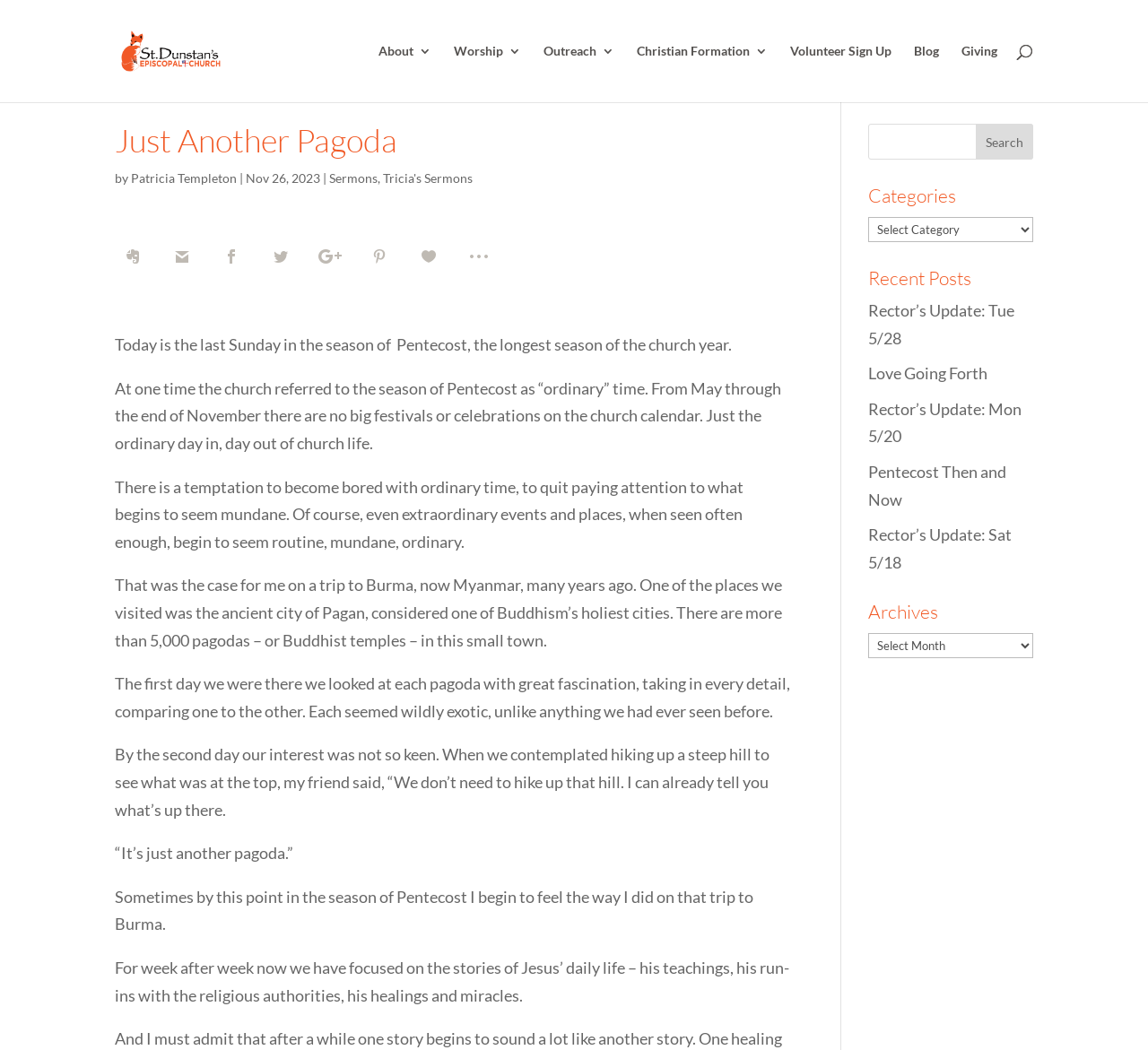Please predict the bounding box coordinates of the element's region where a click is necessary to complete the following instruction: "Read the 'Rector’s Update: Tue 5/28' post". The coordinates should be represented by four float numbers between 0 and 1, i.e., [left, top, right, bottom].

[0.756, 0.286, 0.884, 0.331]